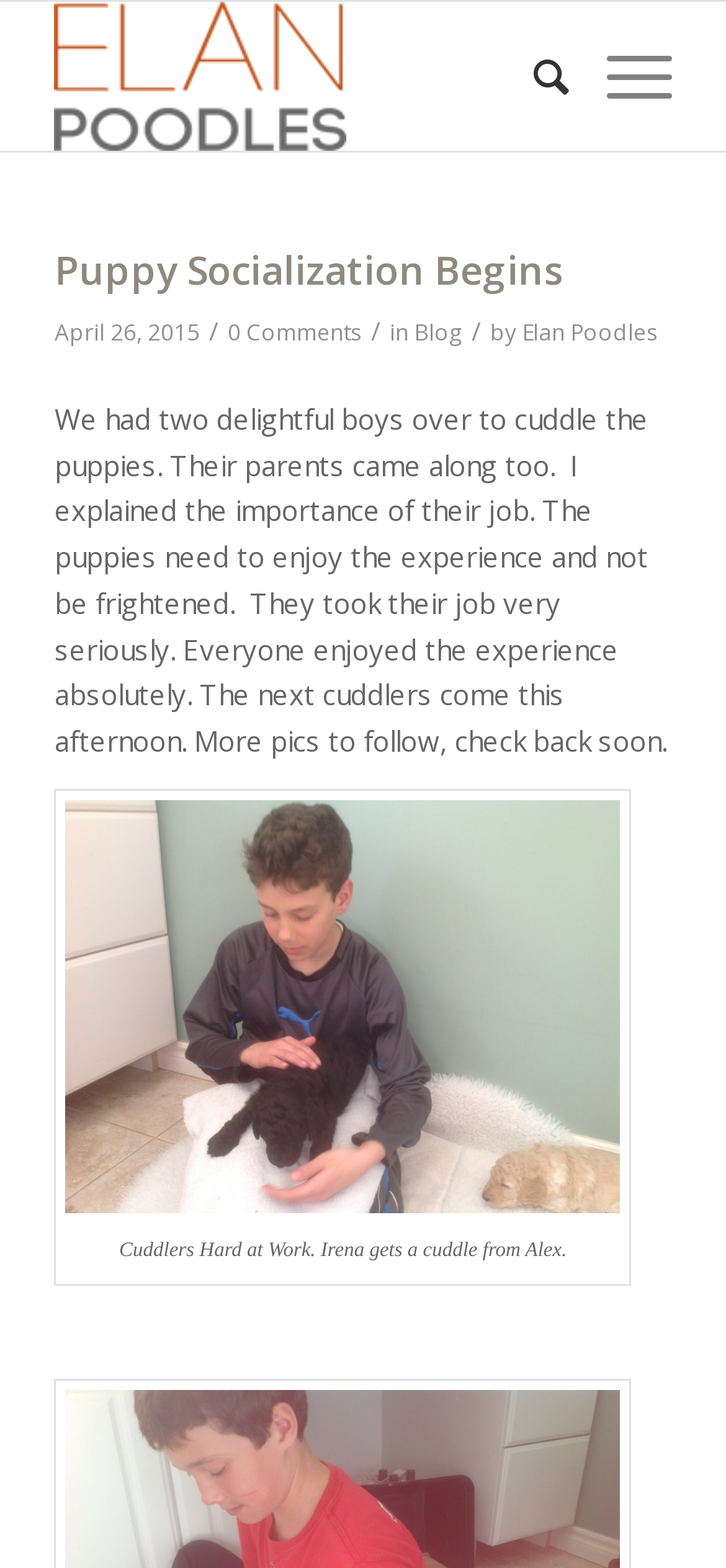Please locate the bounding box coordinates of the element that needs to be clicked to achieve the following instruction: "View 'Gallery 400' information". The coordinates should be four float numbers between 0 and 1, i.e., [left, top, right, bottom].

None